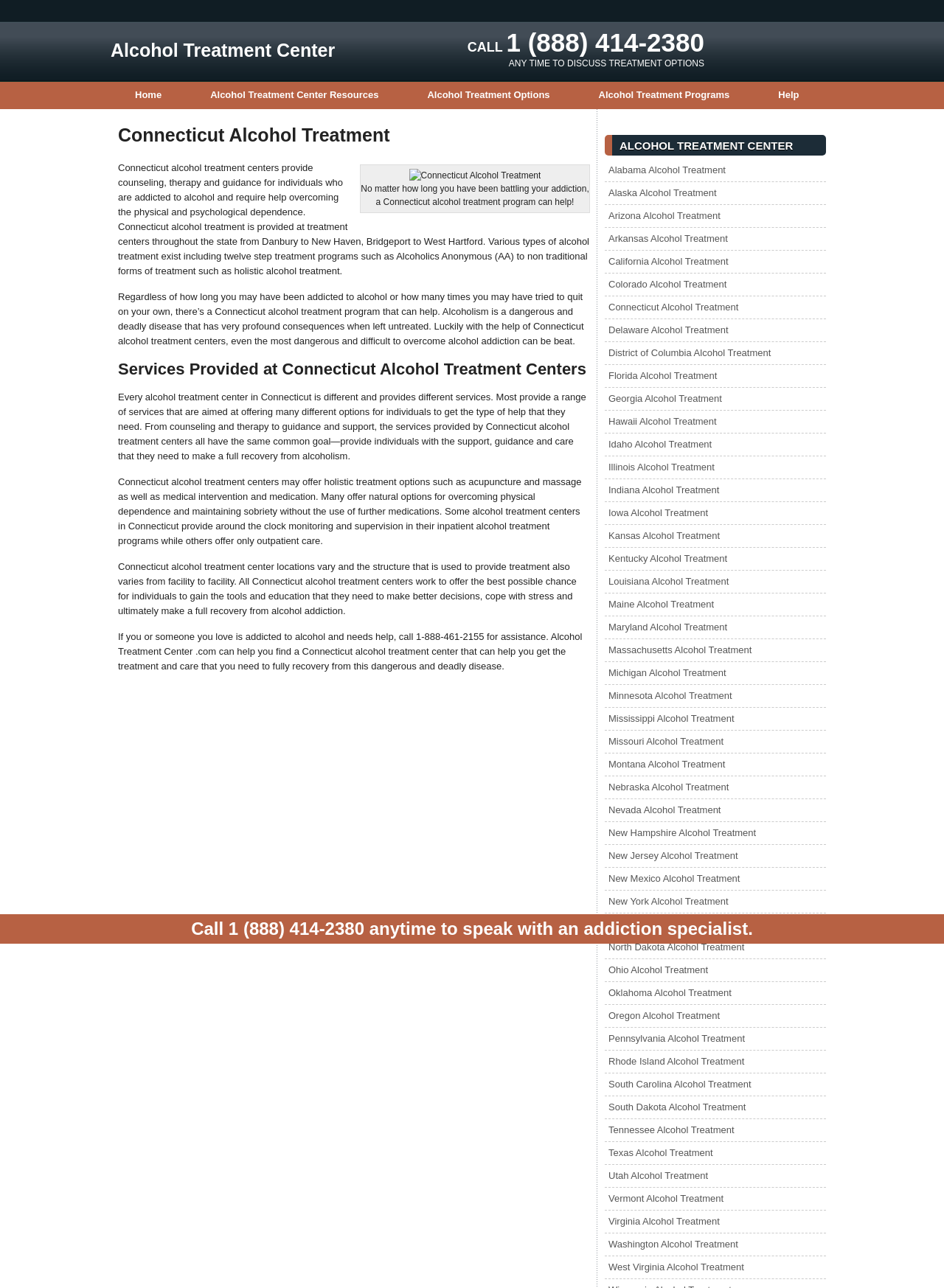Extract the bounding box coordinates for the HTML element that matches this description: "Florida Alcohol Treatment". The coordinates should be four float numbers between 0 and 1, i.e., [left, top, right, bottom].

[0.645, 0.287, 0.76, 0.296]